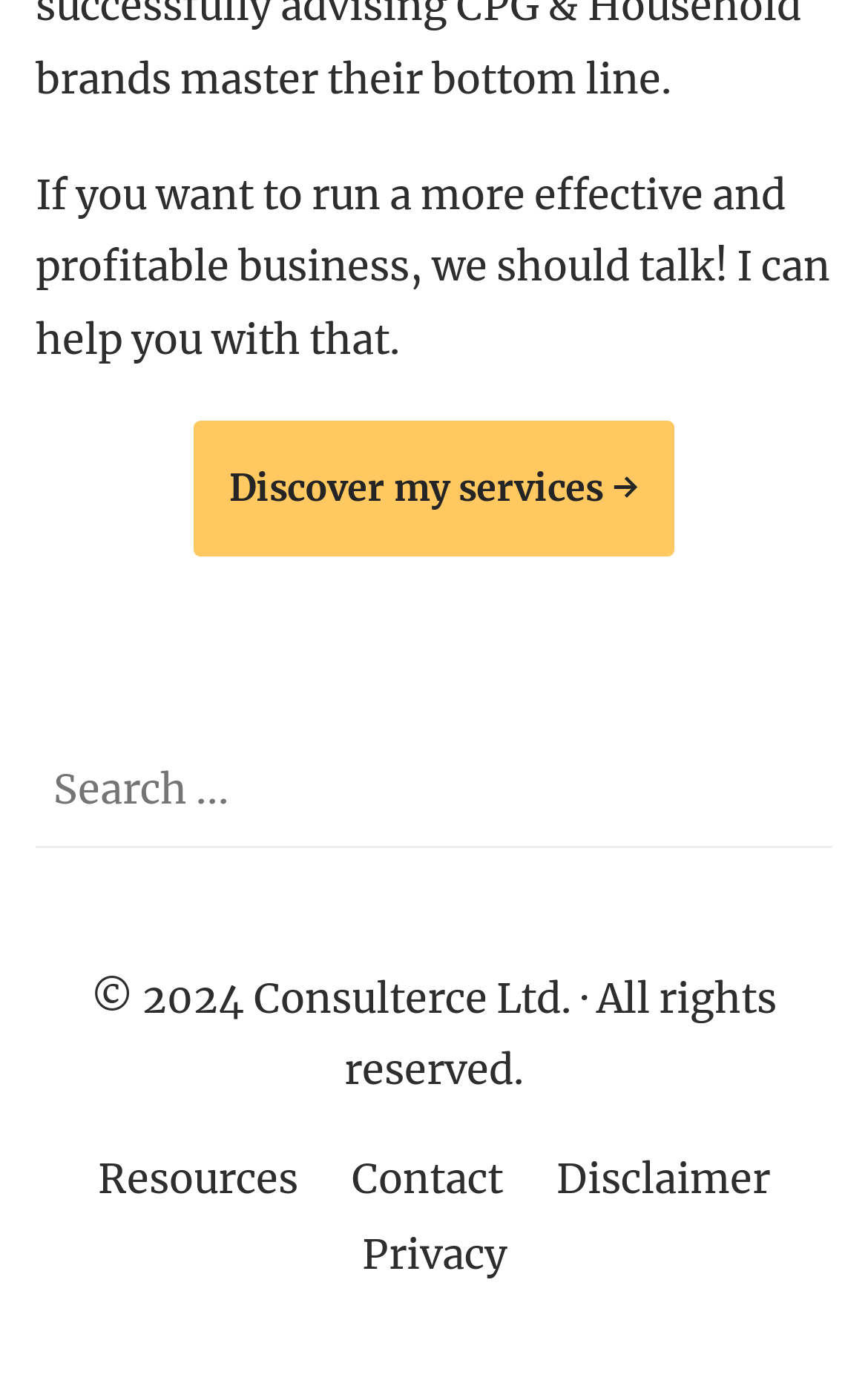What is the company name behind the website?
Refer to the image and provide a concise answer in one word or phrase.

Consulterce Ltd.